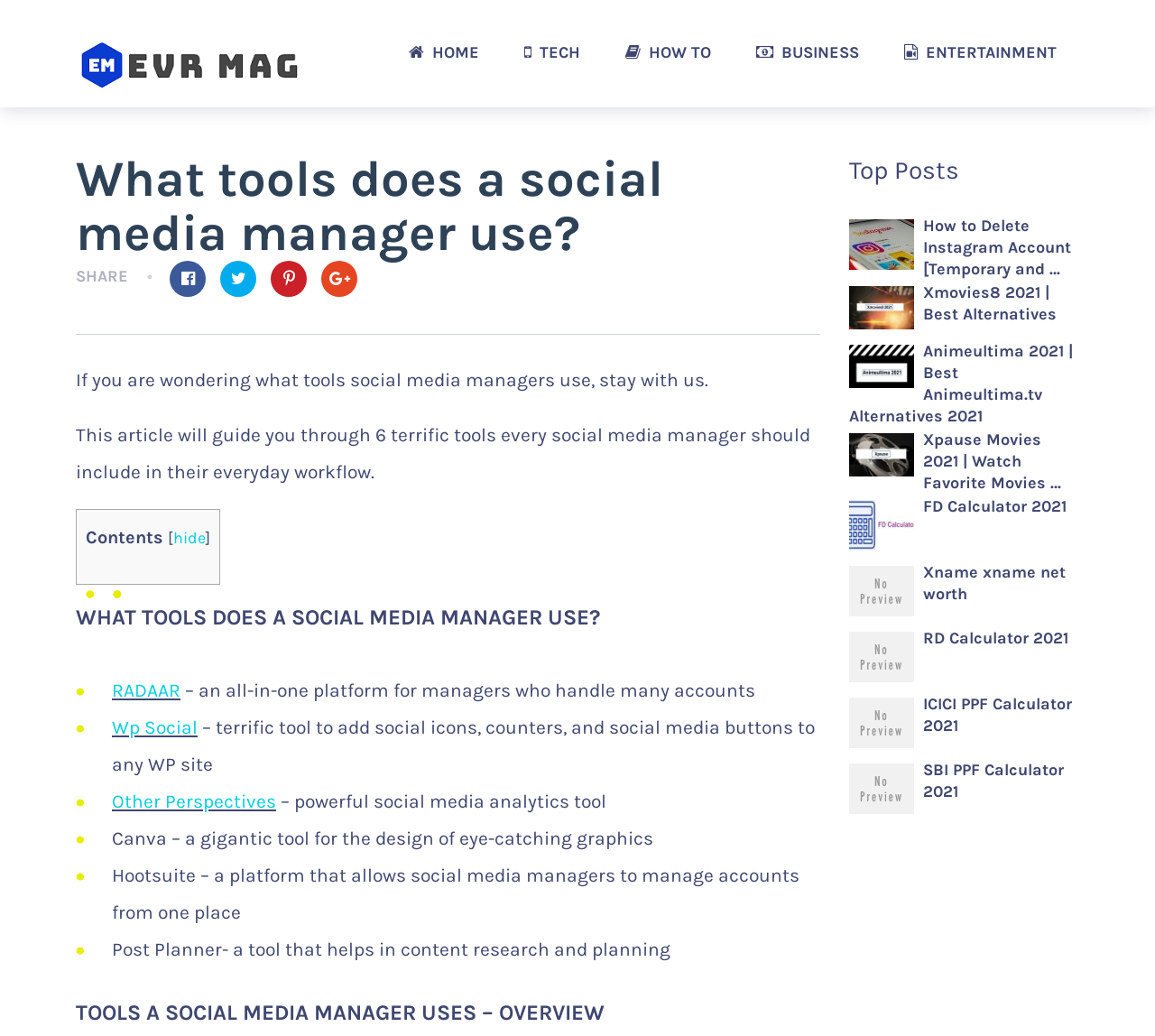Please find the bounding box coordinates of the element that must be clicked to perform the given instruction: "Learn about Hootsuite". The coordinates should be four float numbers from 0 to 1, i.e., [left, top, right, bottom].

[0.097, 0.834, 0.692, 0.891]